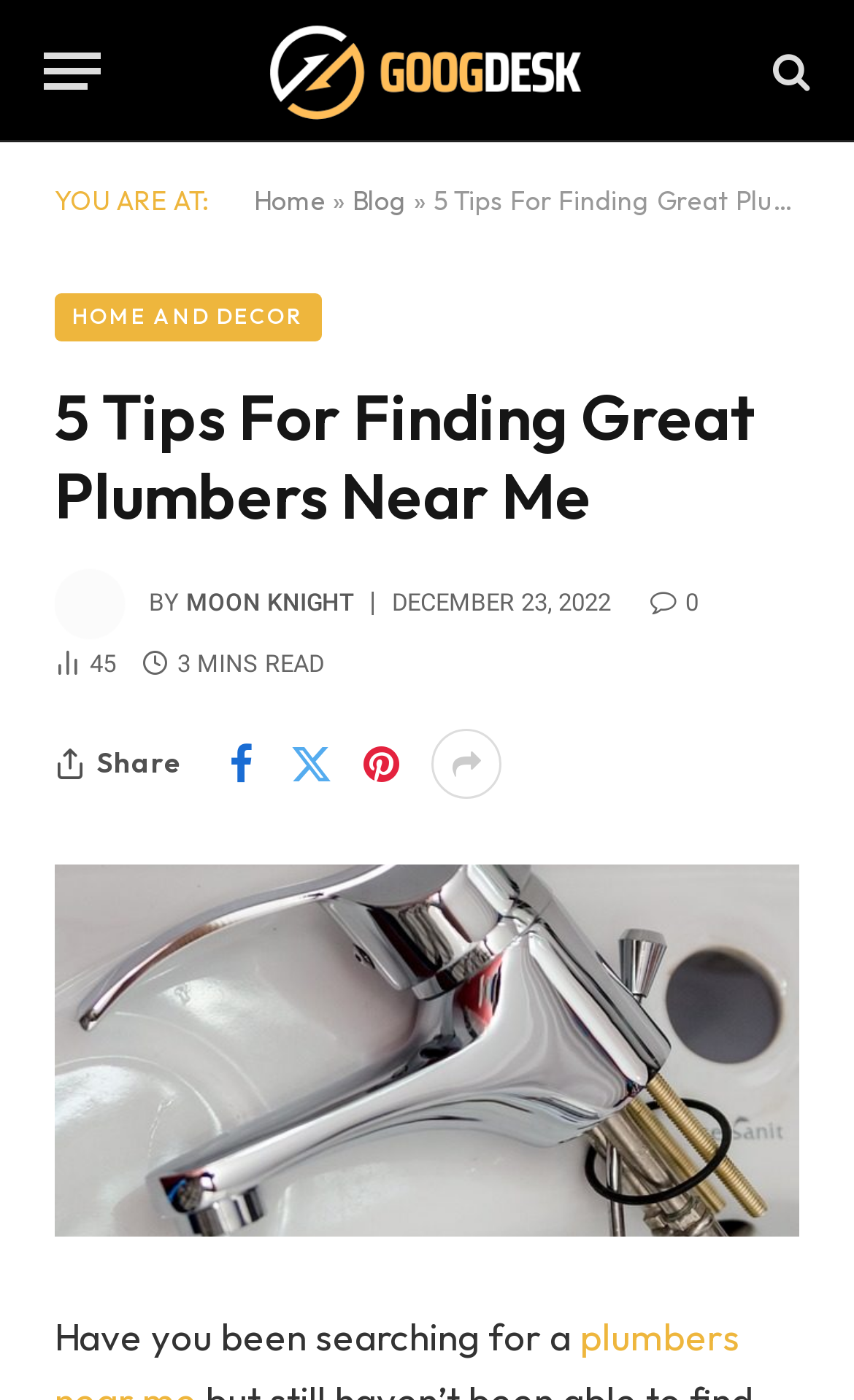Provide your answer in one word or a succinct phrase for the question: 
How many minutes does it take to read the article?

3